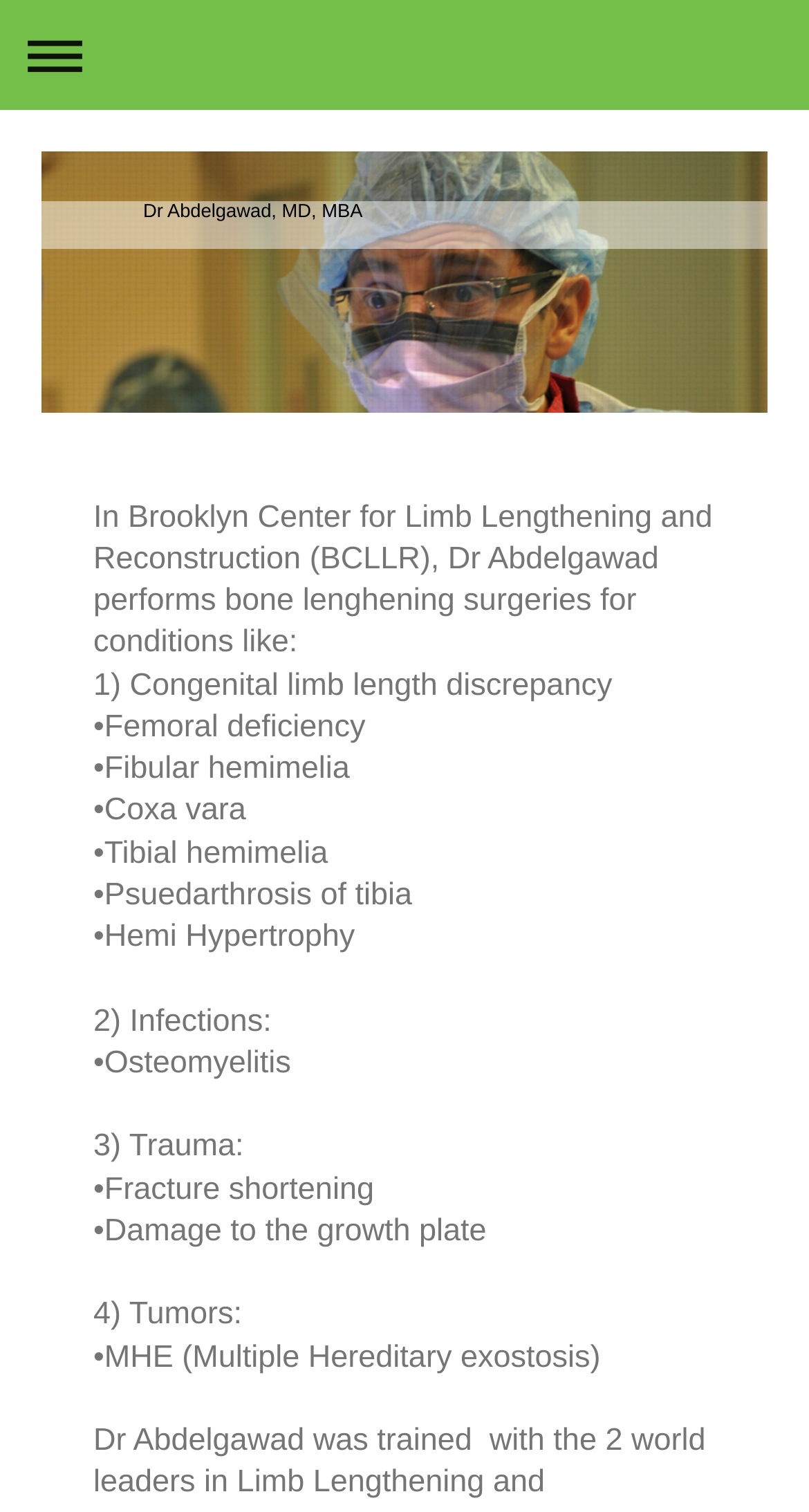Identify the bounding box coordinates of the HTML element based on this description: "Expand/collapse navigation".

[0.013, 0.007, 0.987, 0.066]